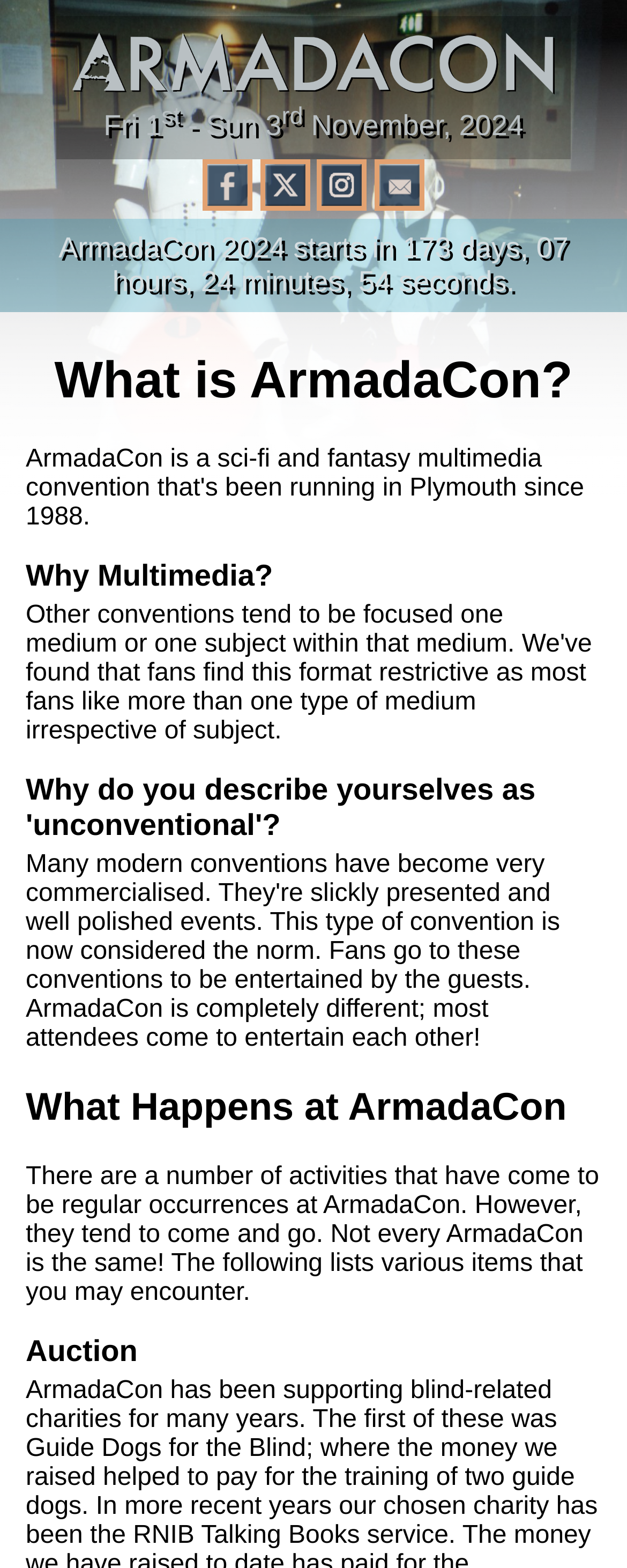Describe every aspect of the webpage comprehensively.

The webpage is about ArmadaCon, an event taking place on Friday 1st to Sunday 3rd November, 2024. At the top, there is a banner with the event's name and dates. Below the banner, there are four links to the event's social media pages, including Facebook, X Page, Instagram, and a "Contact Us" page, each accompanied by an icon.

Further down, there is a countdown timer showing the time remaining until the event starts. Below the timer, there are five headings: "What is ArmadaCon?", "Why Multimedia?", "Why do you describe yourselves as 'unconventional'?", "What Happens at ArmadaCon", and "Auction". 

The "What Happens at ArmadaCon" section has a paragraph of text describing the various activities that may take place at the event, noting that not every ArmadaCon is the same.